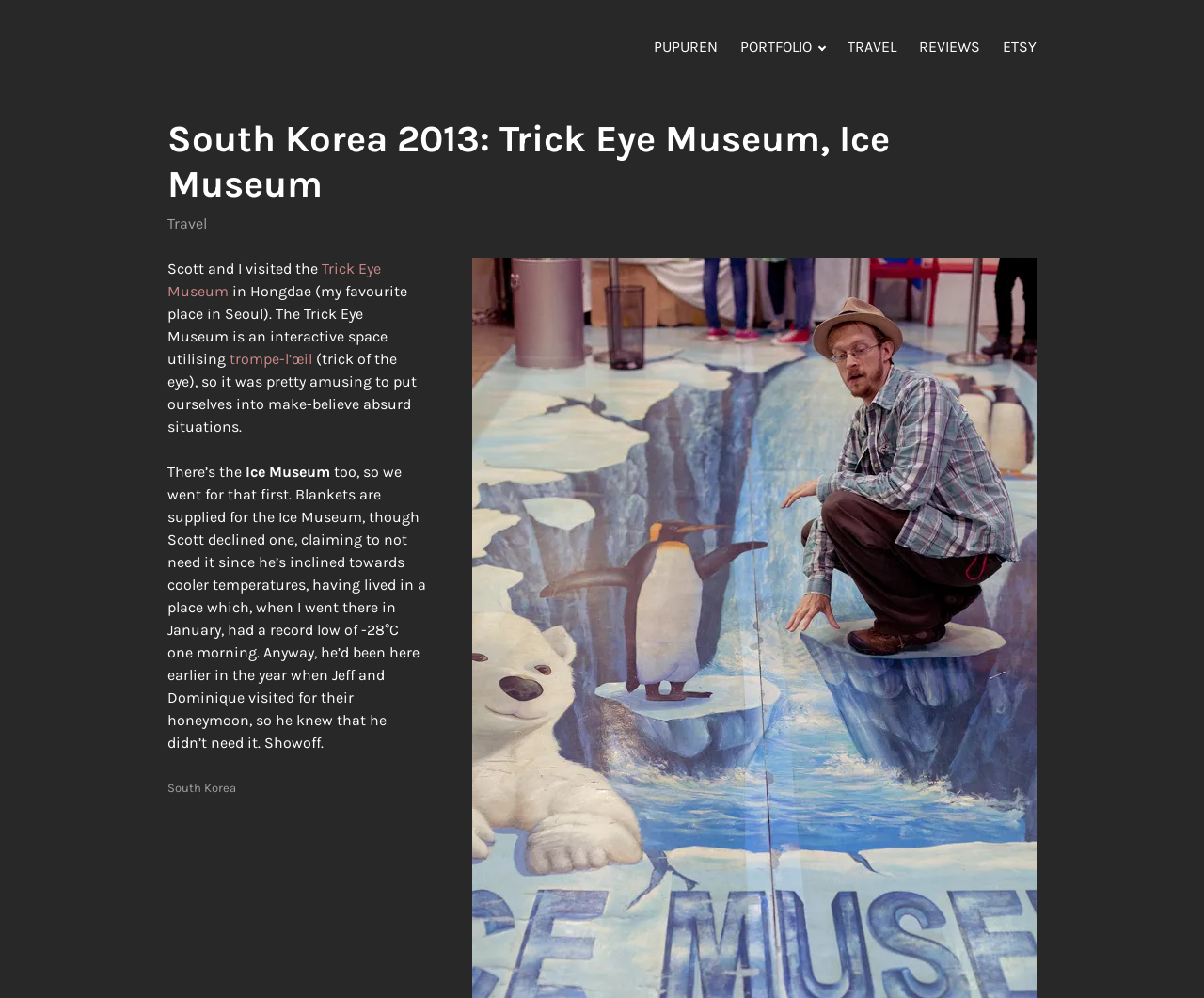What is the name of the museum visited by Scott and the author?
Examine the image and provide an in-depth answer to the question.

From the text, we can see that Scott and the author visited the Trick Eye Museum, which is an interactive space utilising trompe-l’œil.